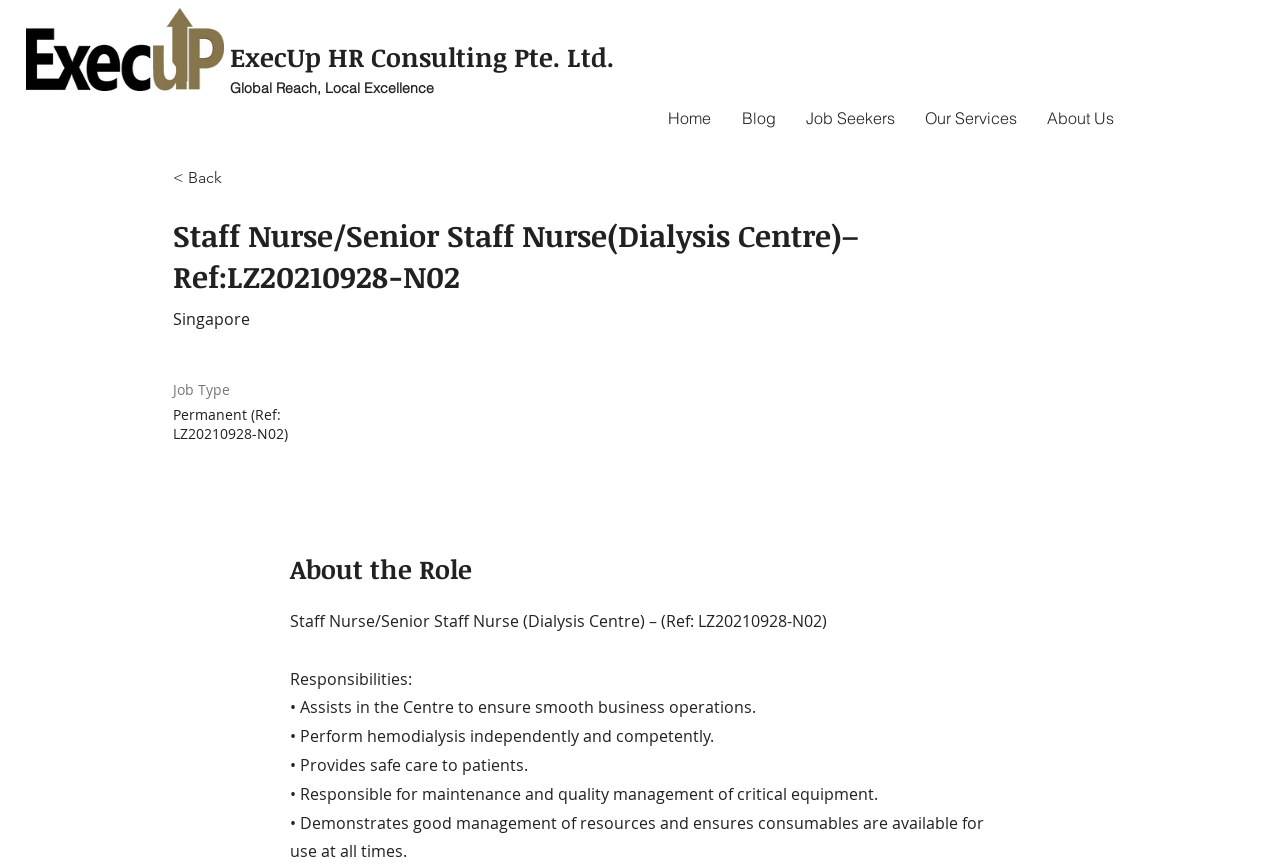Write an elaborate caption that captures the essence of the webpage.

This webpage appears to be a job posting for a Staff Nurse or Senior Staff Nurse position at a Dialysis Centre. At the top left corner, there is an ExecUp logo, accompanied by the company name "ExecUp HR Consulting Pte. Ltd." and a tagline "Global Reach, Local Excellence". 

Below the logo, there is a navigation menu with links to "Home", "Blog", "Job Seekers", "Our Services", and "About Us". 

To the right of the navigation menu, there is a heading with the job title "Staff Nurse/Senior Staff Nurse (Dialysis Centre) – (Ref: LZ20210928-N02)". Below the job title, there is a section with the location "Singapore" and job type "Permanent (Ref: LZ20210928-N02)". 

Further down, there is a heading "About the Role" followed by a brief job description and a list of responsibilities, which include assisting in the centre to ensure smooth business operations, performing hemodialysis, providing safe care to patients, and maintaining critical equipment.